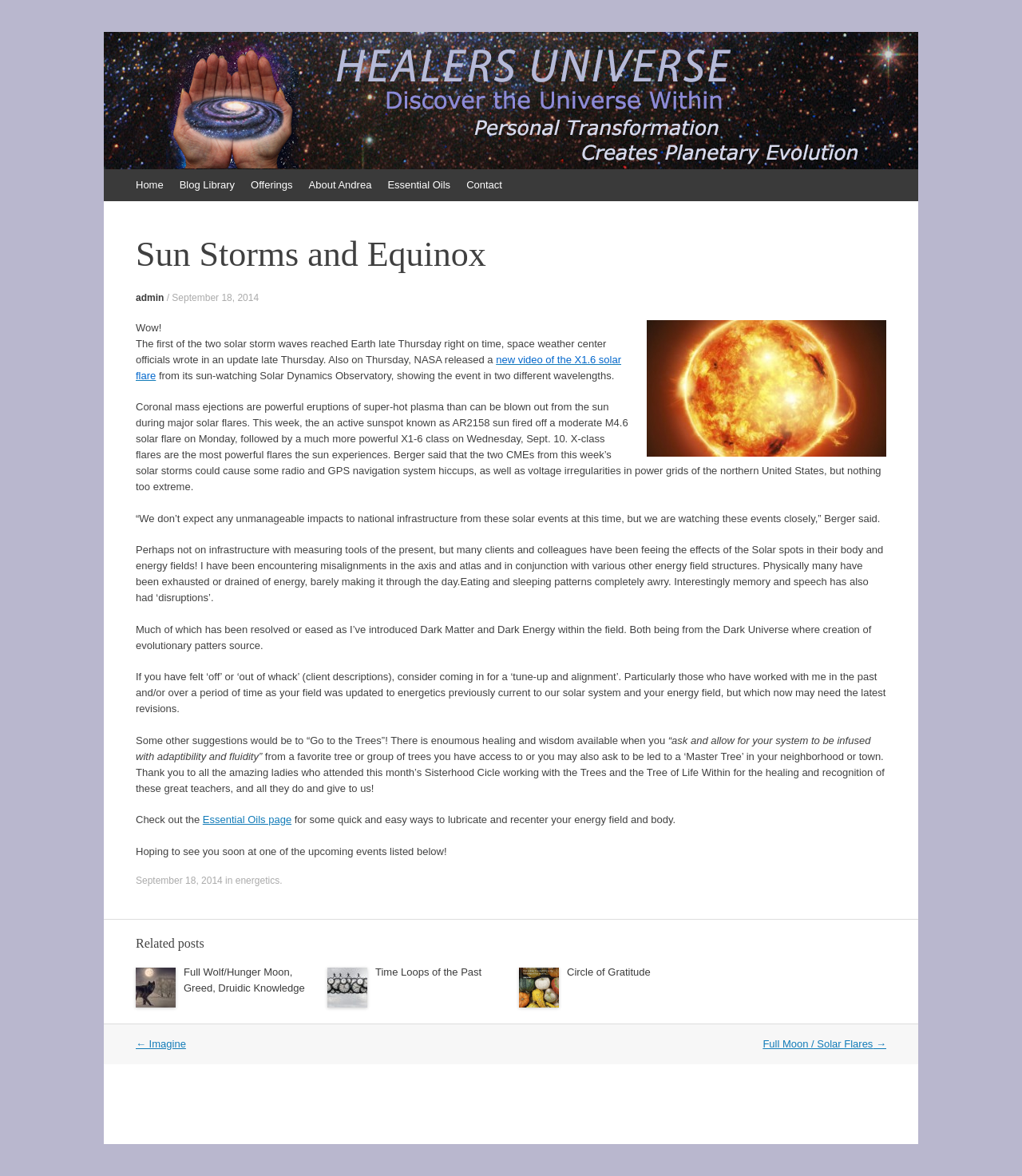What is the name of the website?
Based on the visual details in the image, please answer the question thoroughly.

I found the name of the website by looking at the heading element with the text 'HealersUniverse' which is located at the top of the webpage.